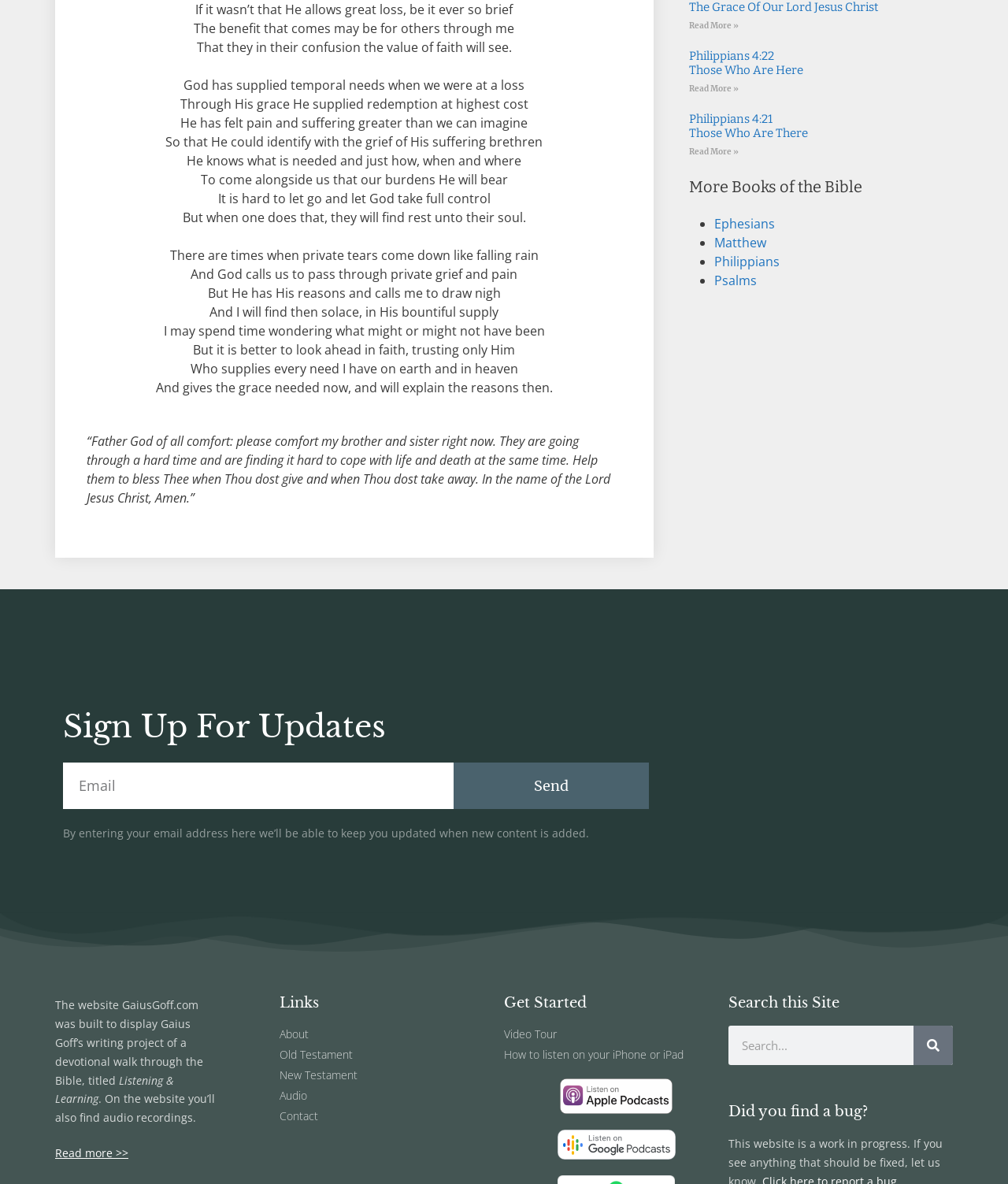Determine the bounding box for the HTML element described here: "Send". The coordinates should be given as [left, top, right, bottom] with each number being a float between 0 and 1.

[0.45, 0.644, 0.644, 0.684]